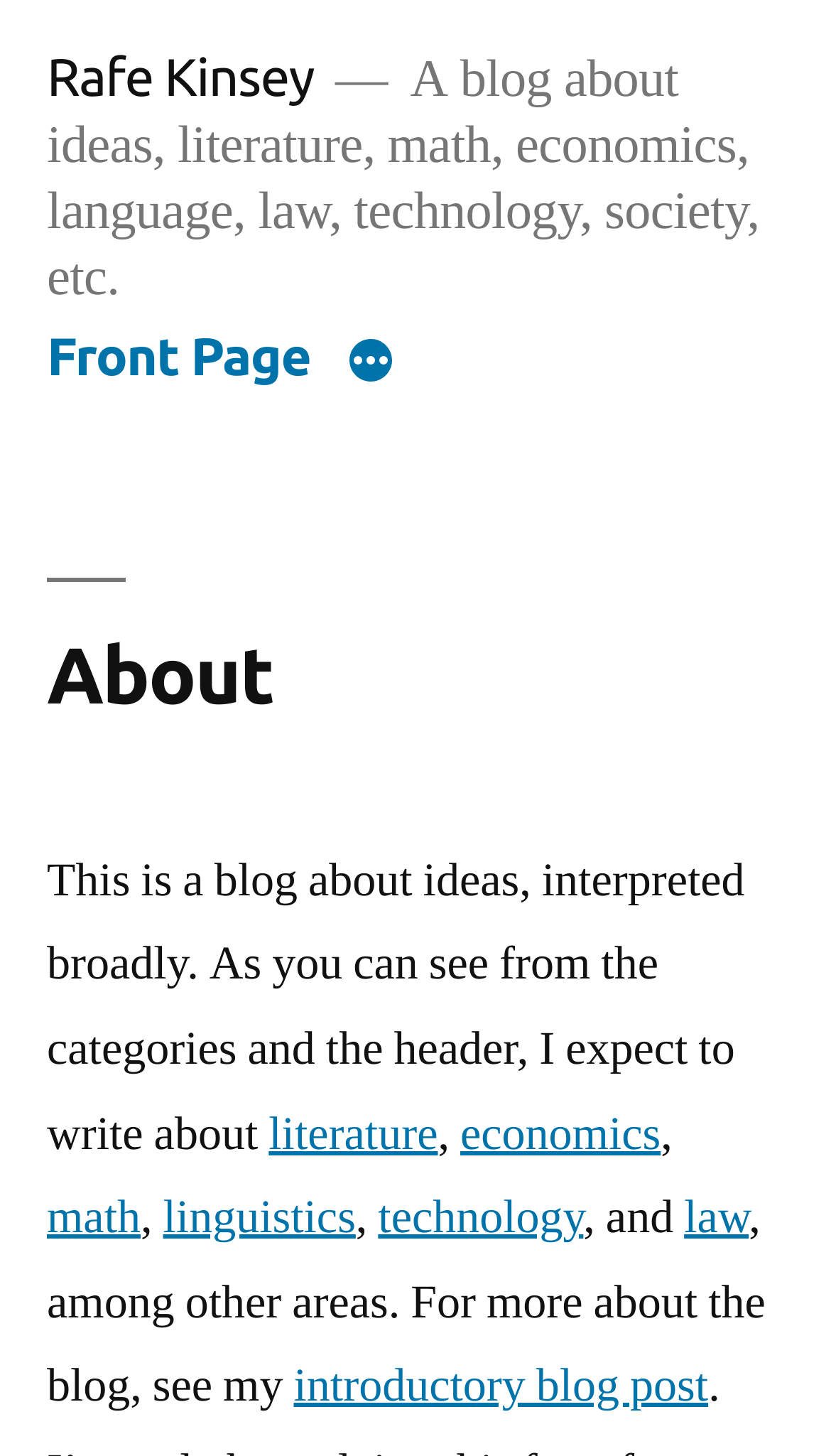Find the bounding box coordinates for the HTML element described as: "aria-label="Google Maps" title="Google Maps"". The coordinates should consist of four float values between 0 and 1, i.e., [left, top, right, bottom].

None